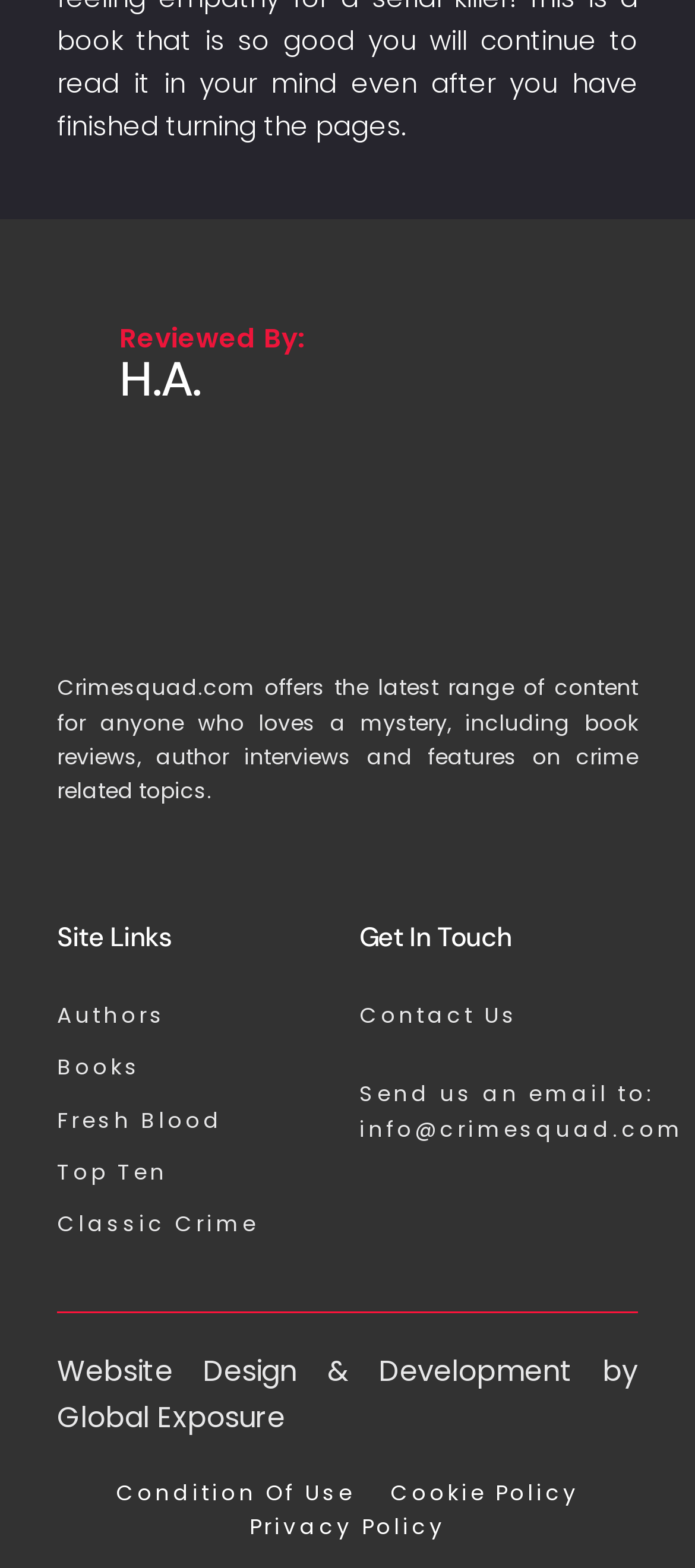Identify the bounding box coordinates of the section to be clicked to complete the task described by the following instruction: "Click on 'Contact Us'". The coordinates should be four float numbers between 0 and 1, formatted as [left, top, right, bottom].

[0.517, 0.637, 0.918, 0.658]